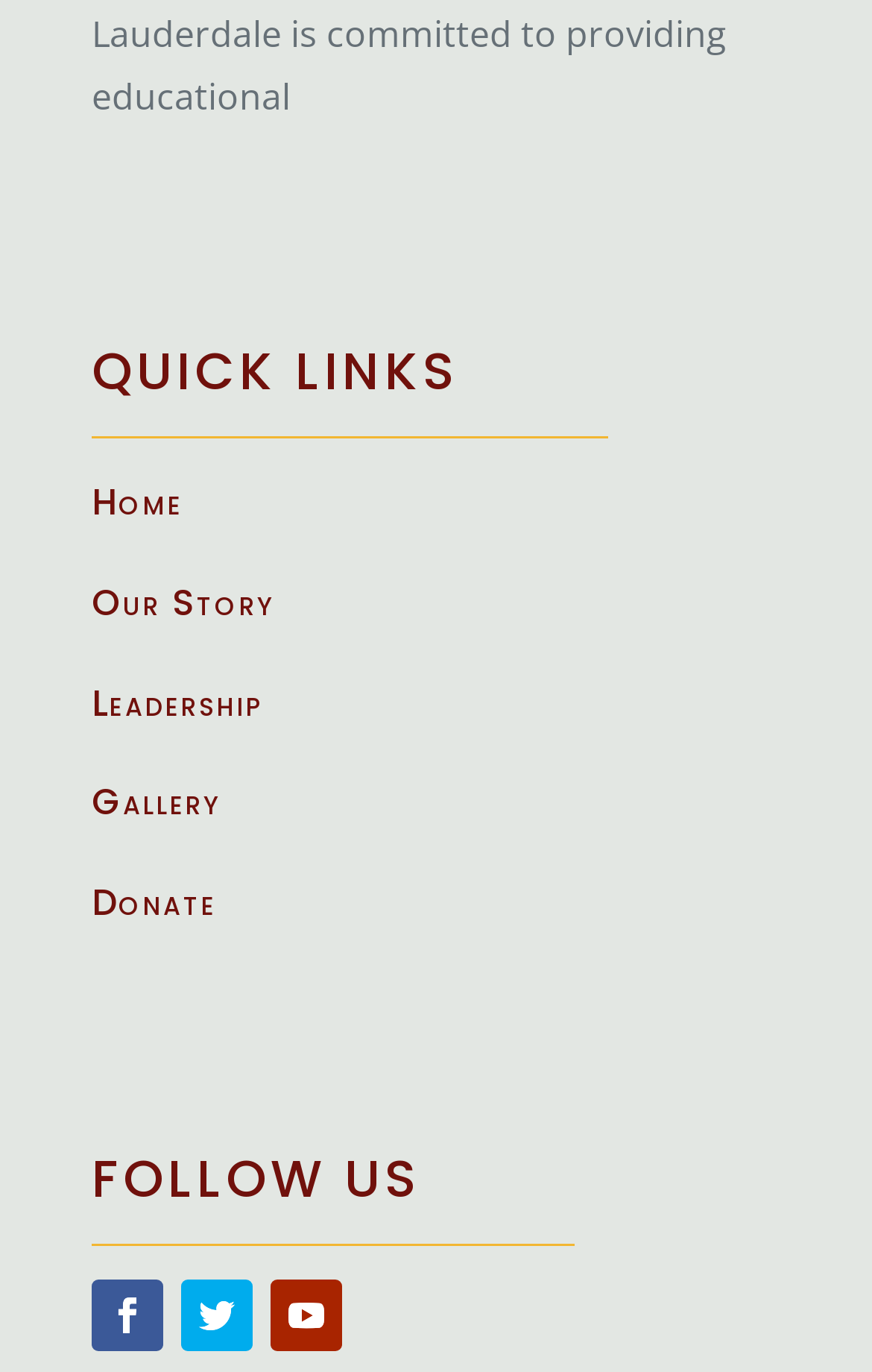How many headings are there on the webpage?
Kindly give a detailed and elaborate answer to the question.

I counted the number of headings on the webpage, which are 'QUICK LINKS' and 'FOLLOW US', totaling 2 headings.